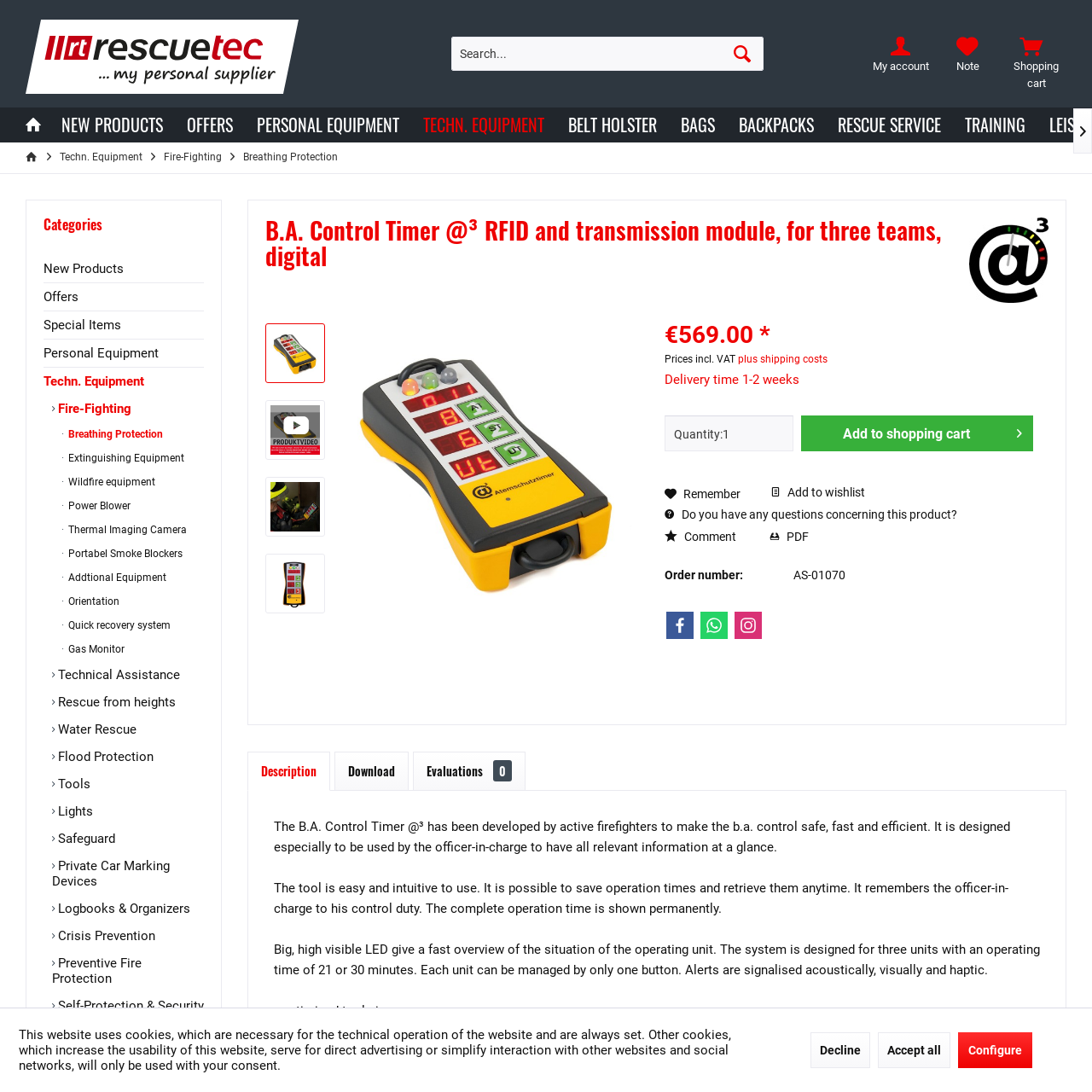Provide a comprehensive description of the content within the red-highlighted area of the image.

The image features a stylized icon representing a timer, which likely symbolizes time management or countdown features associated with emergency response or rescue operations. Set within a sleek, modern design, this timer could be part of a digital control system, specifically for a resource such as an RFID and transmission module used by rescue teams. Its functionality is essential in high-stakes scenarios, assisting in tracking response times and coordinating efforts among multiple teams. The overall aesthetic reflects a technological theme, suitable for equipment aimed at enhancing efficiency and safety in emergency situations.